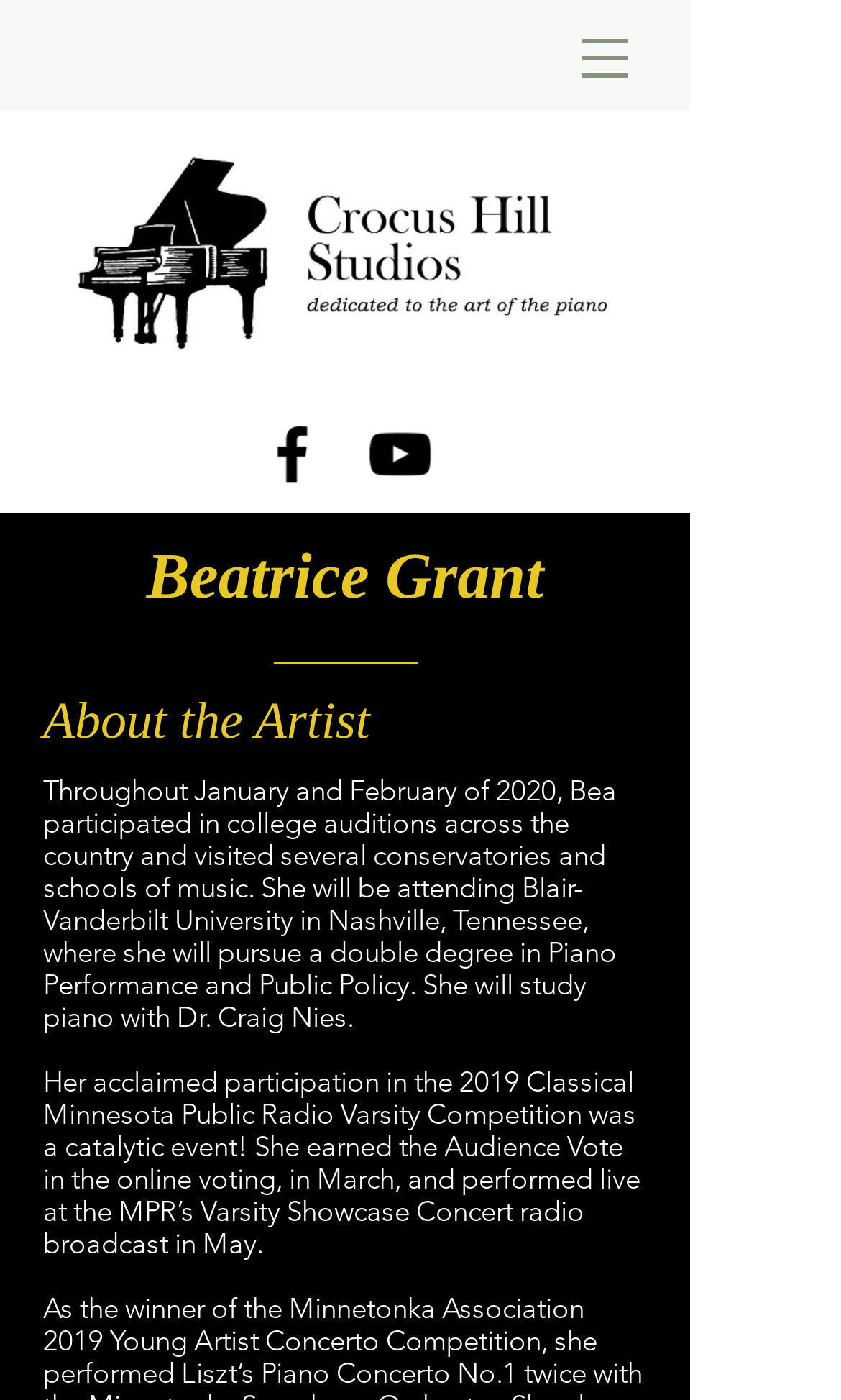What is the name of the competition where Beatrice Grant earned the Audience Vote?
Use the information from the image to give a detailed answer to the question.

The text mentions that Beatrice Grant's acclaimed participation in the 2019 Classical Minnesota Public Radio Varsity Competition was a catalytic event, where she earned the Audience Vote in the online voting.